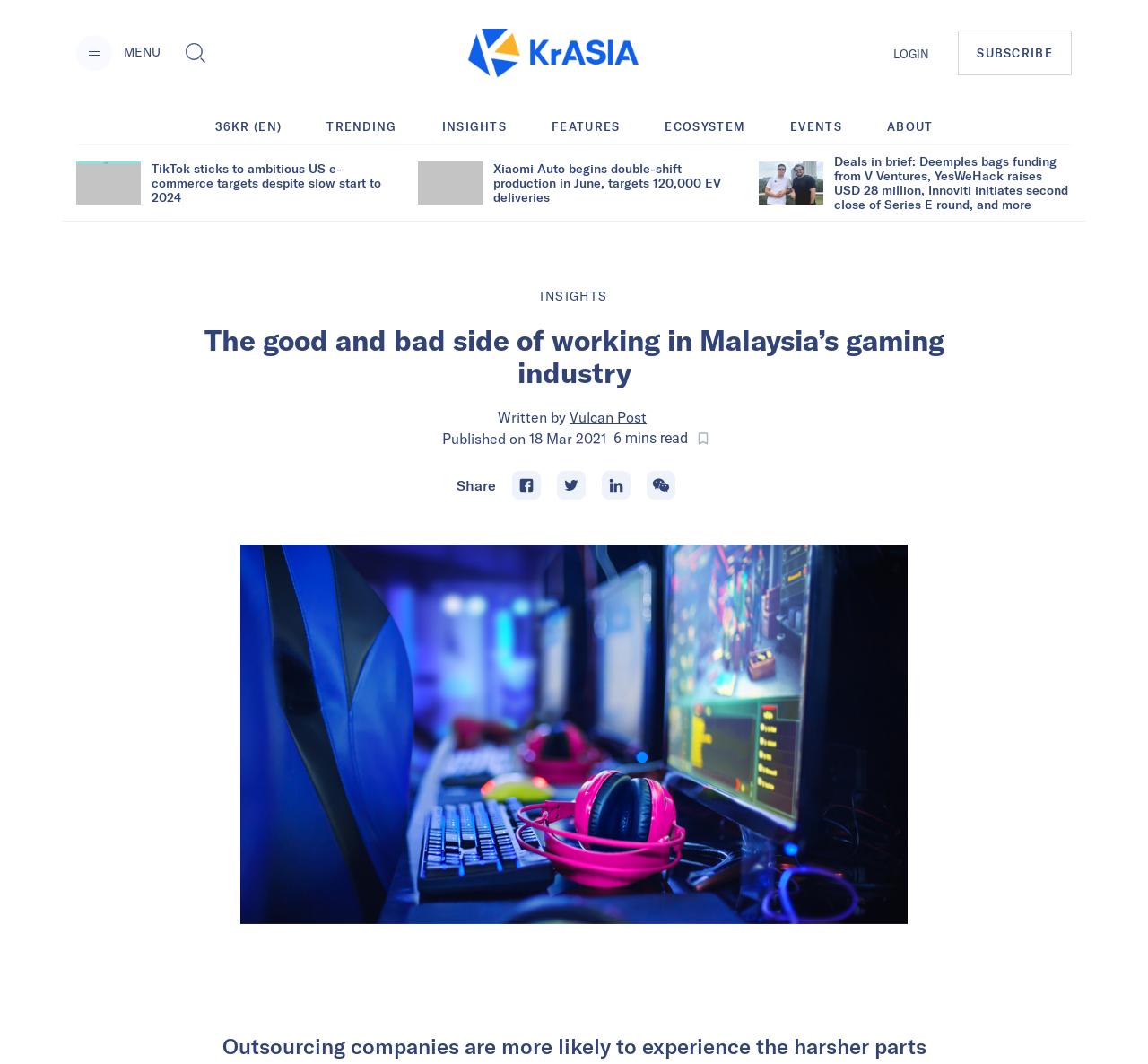Please specify the bounding box coordinates for the clickable region that will help you carry out the instruction: "Subscribe to the newsletter".

[0.835, 0.029, 0.934, 0.071]